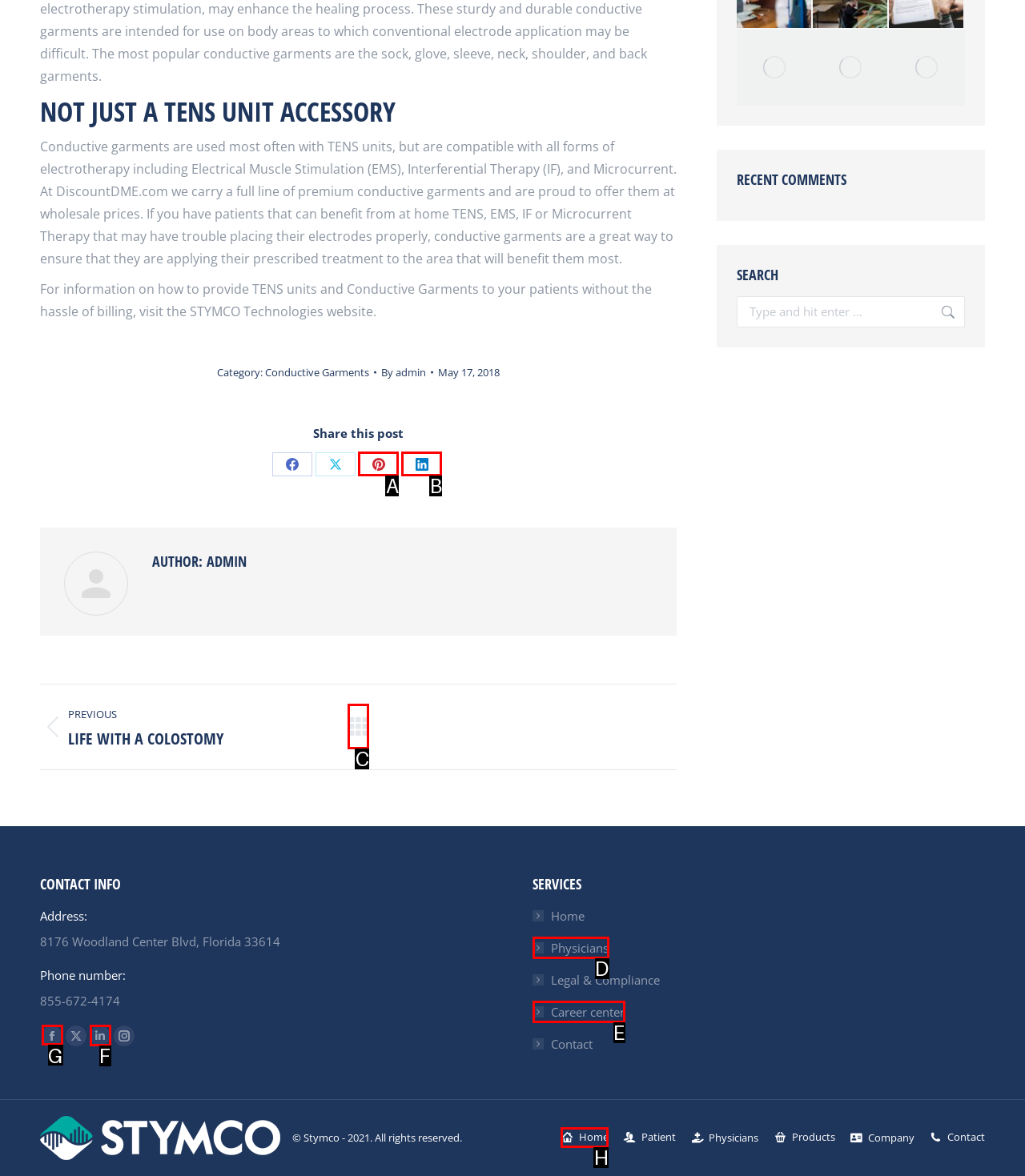To achieve the task: Find us on Facebook, which HTML element do you need to click?
Respond with the letter of the correct option from the given choices.

G